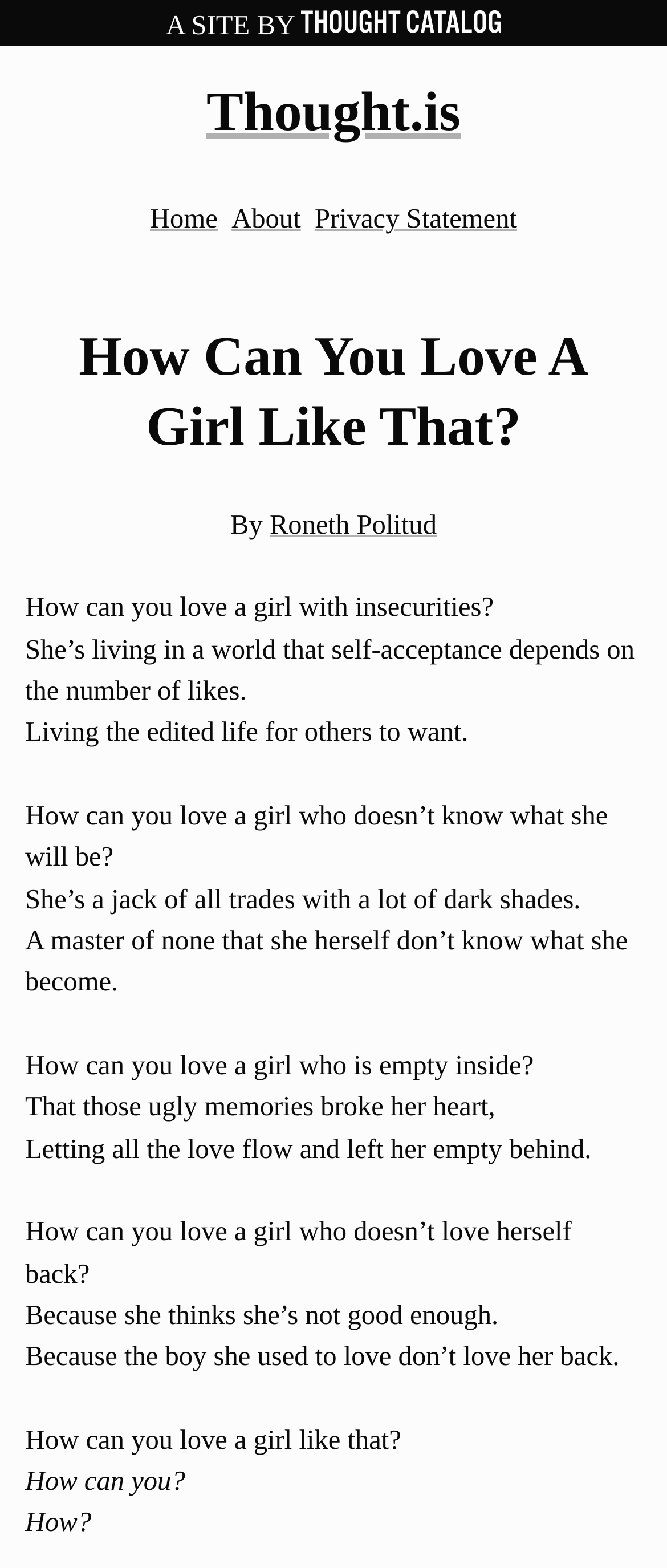Determine the bounding box of the UI component based on this description: "Roneth Politud". The bounding box coordinates should be four float values between 0 and 1, i.e., [left, top, right, bottom].

[0.404, 0.325, 0.655, 0.344]